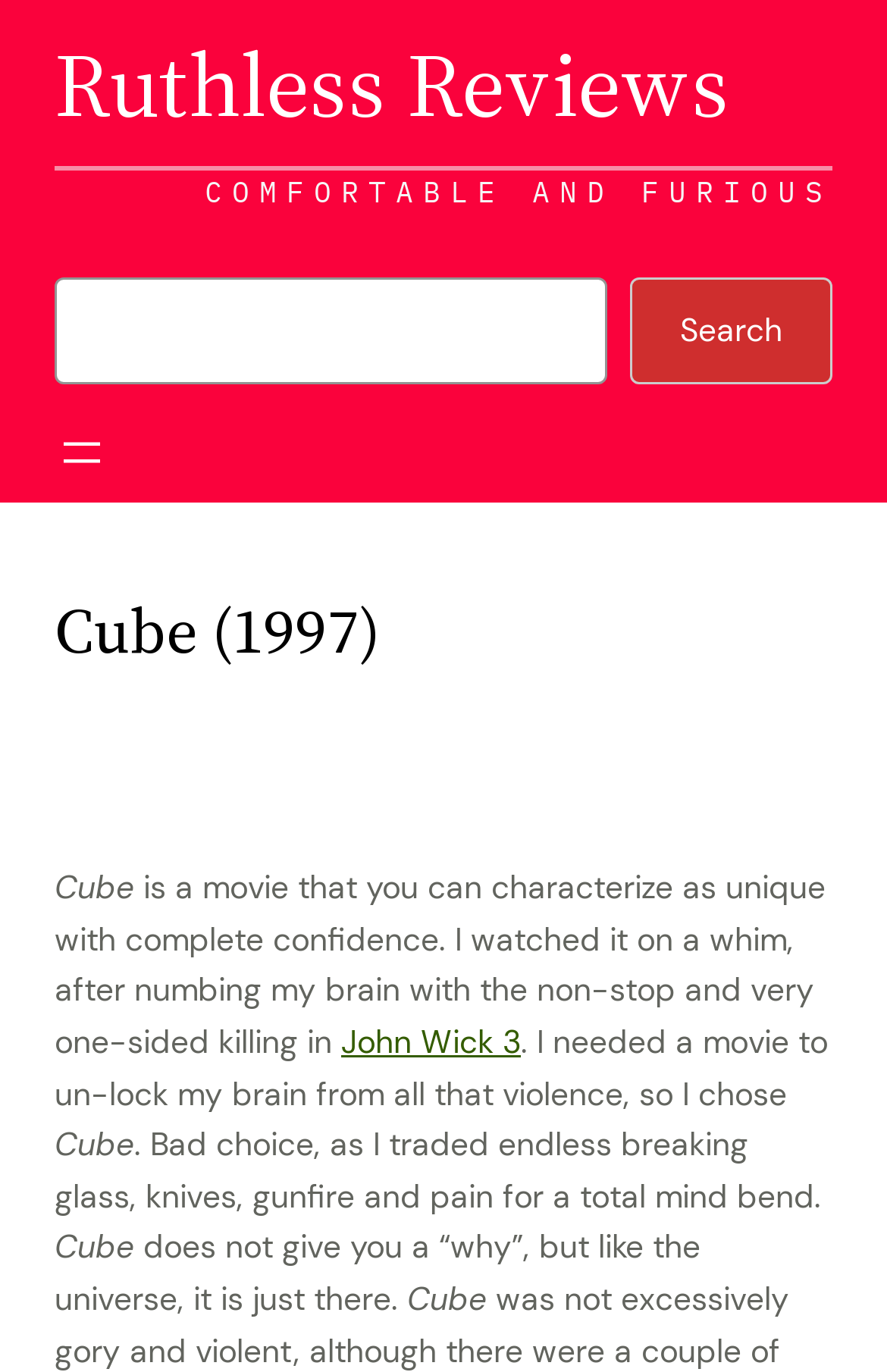How many links are on the page?
Please answer the question with as much detail and depth as you can.

There are two links on the page, one with the text 'Ruthless Reviews' and another with the text 'John Wick 3 (opens in a new tab)'.